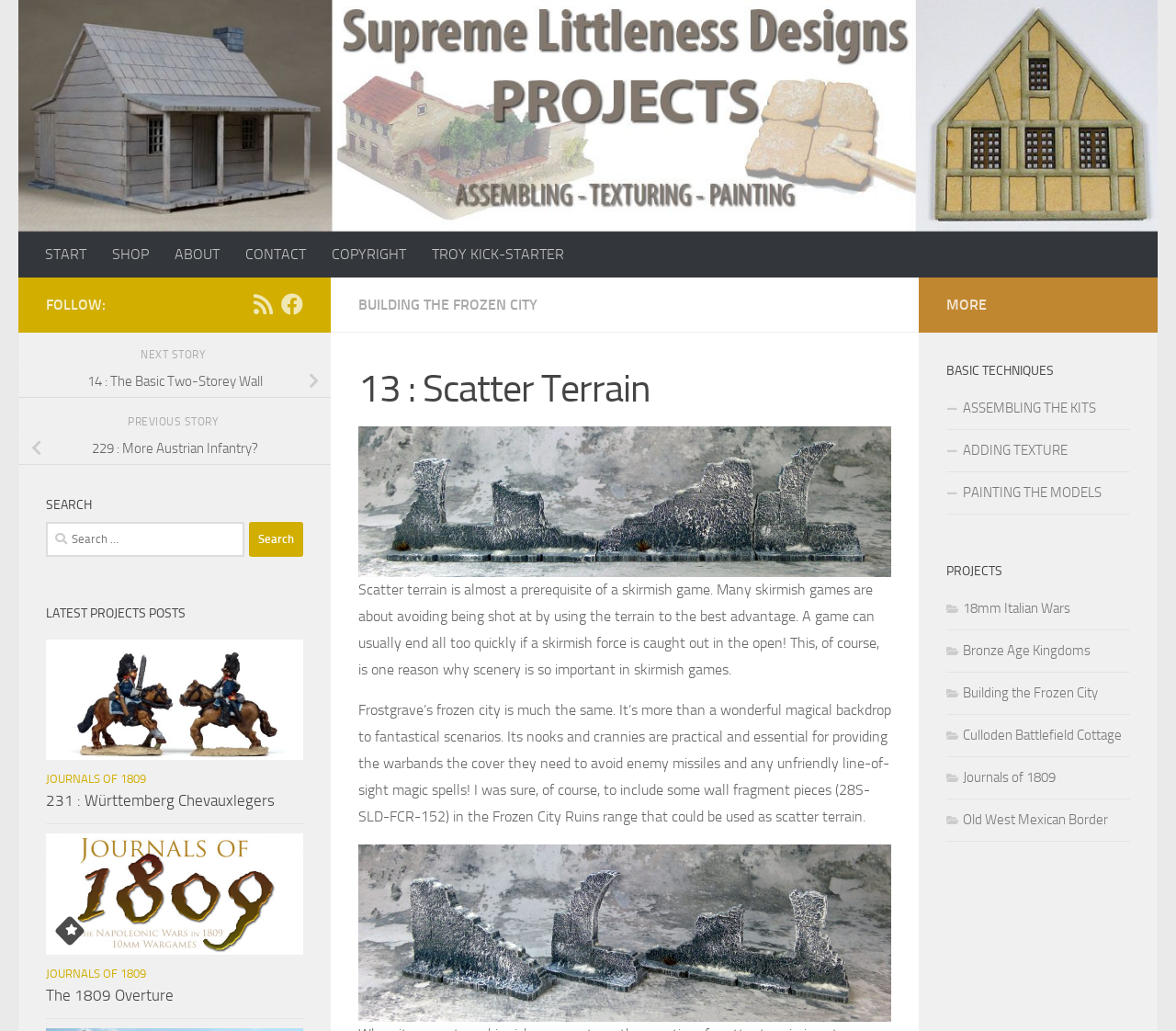Identify and extract the main heading of the webpage.

13 : Scatter Terrain